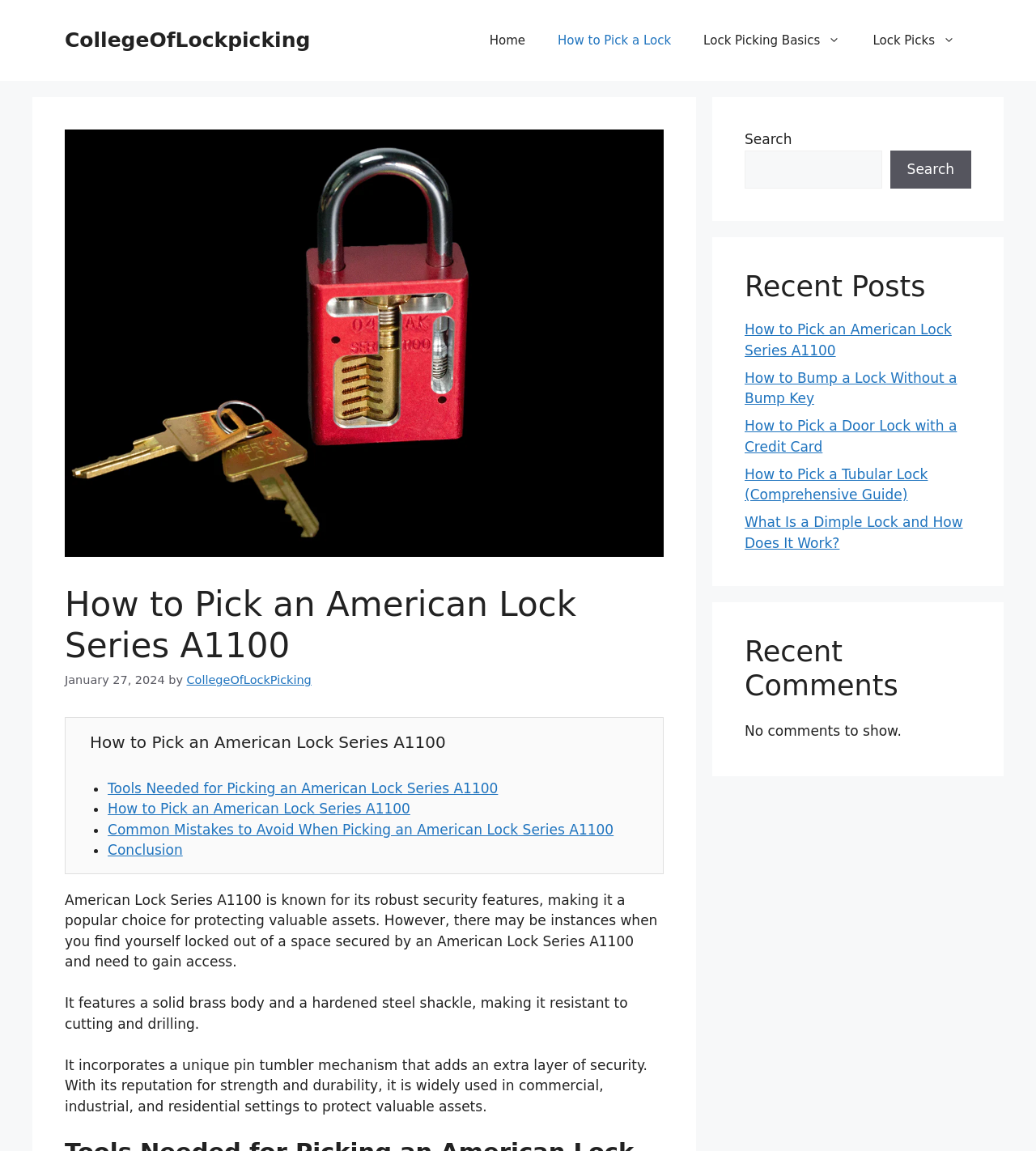Using a single word or phrase, answer the following question: 
What is the purpose of the unique pin tumbler mechanism?

Adds an extra layer of security